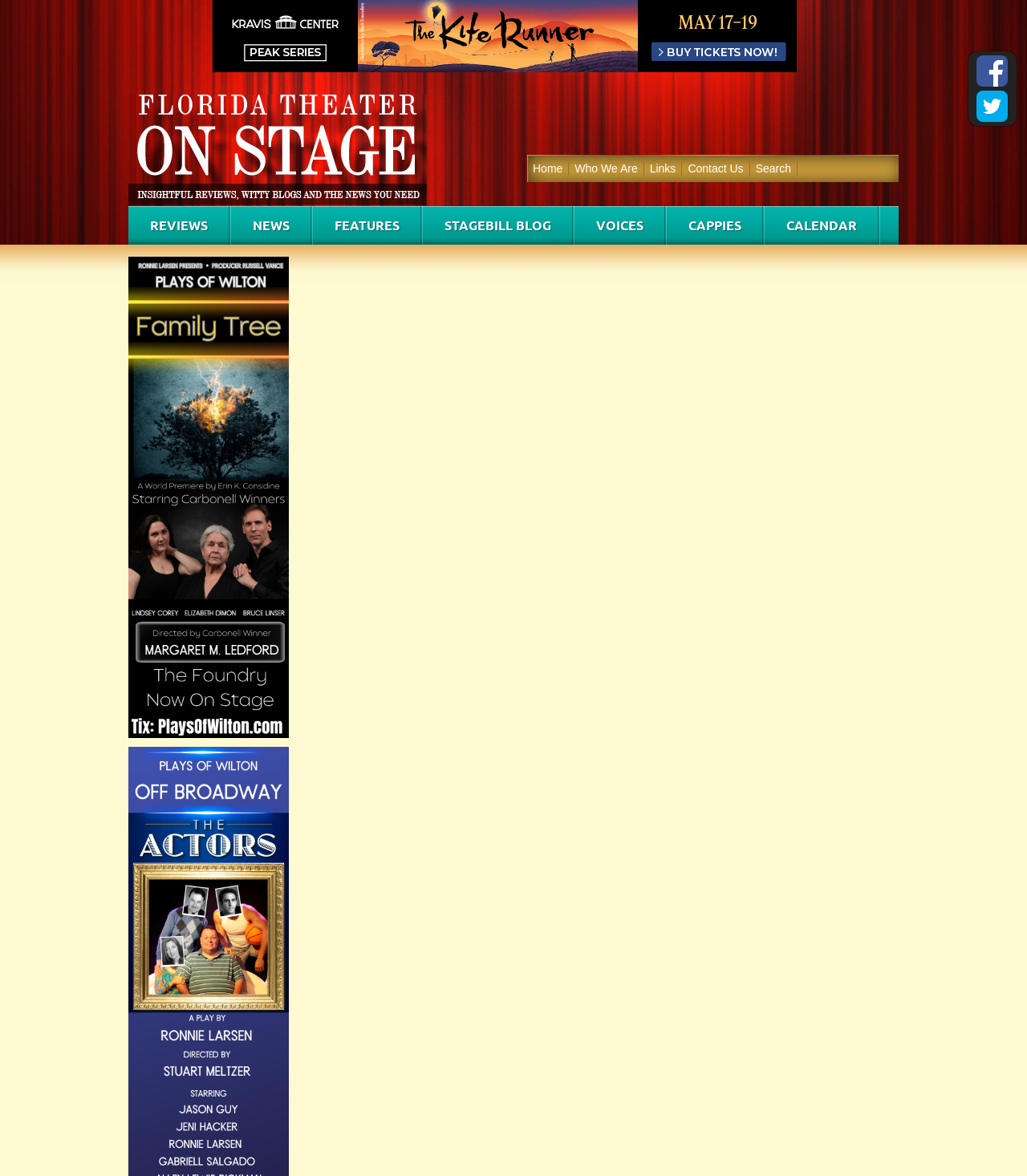Identify and provide the text of the main header on the webpage.

Tag Archives: Assassins